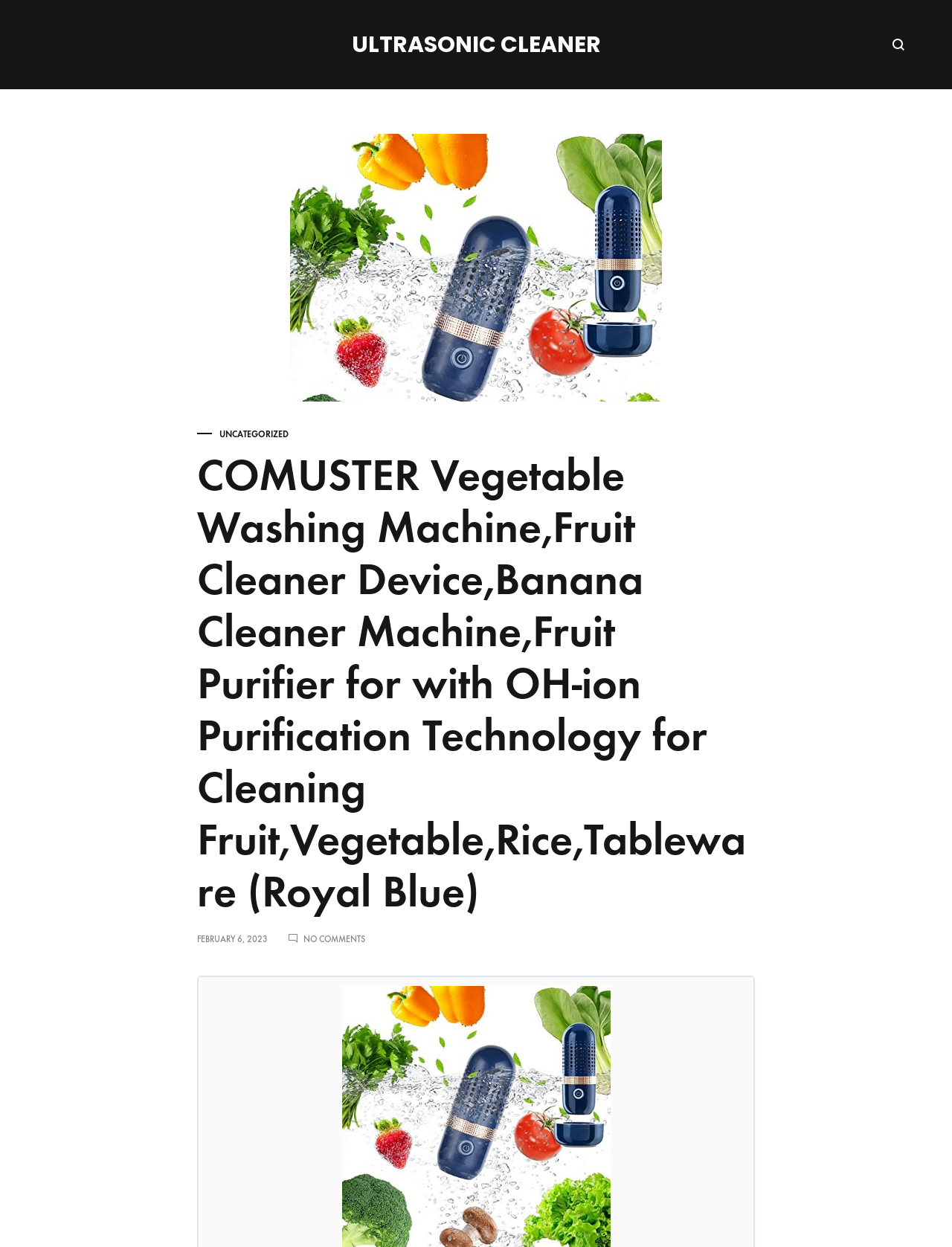What is the color of the product?
Provide a fully detailed and comprehensive answer to the question.

From the product name 'COMUSTER Vegetable Washing Machine,Fruit Cleaner Device,Banana Cleaner Machine,Fruit Purifier for with OH-ion Purification Technology for Cleaning Fruit,Vegetable,Rice,Tableware (Royal Blue)', we can infer that the color of the product is Royal Blue.